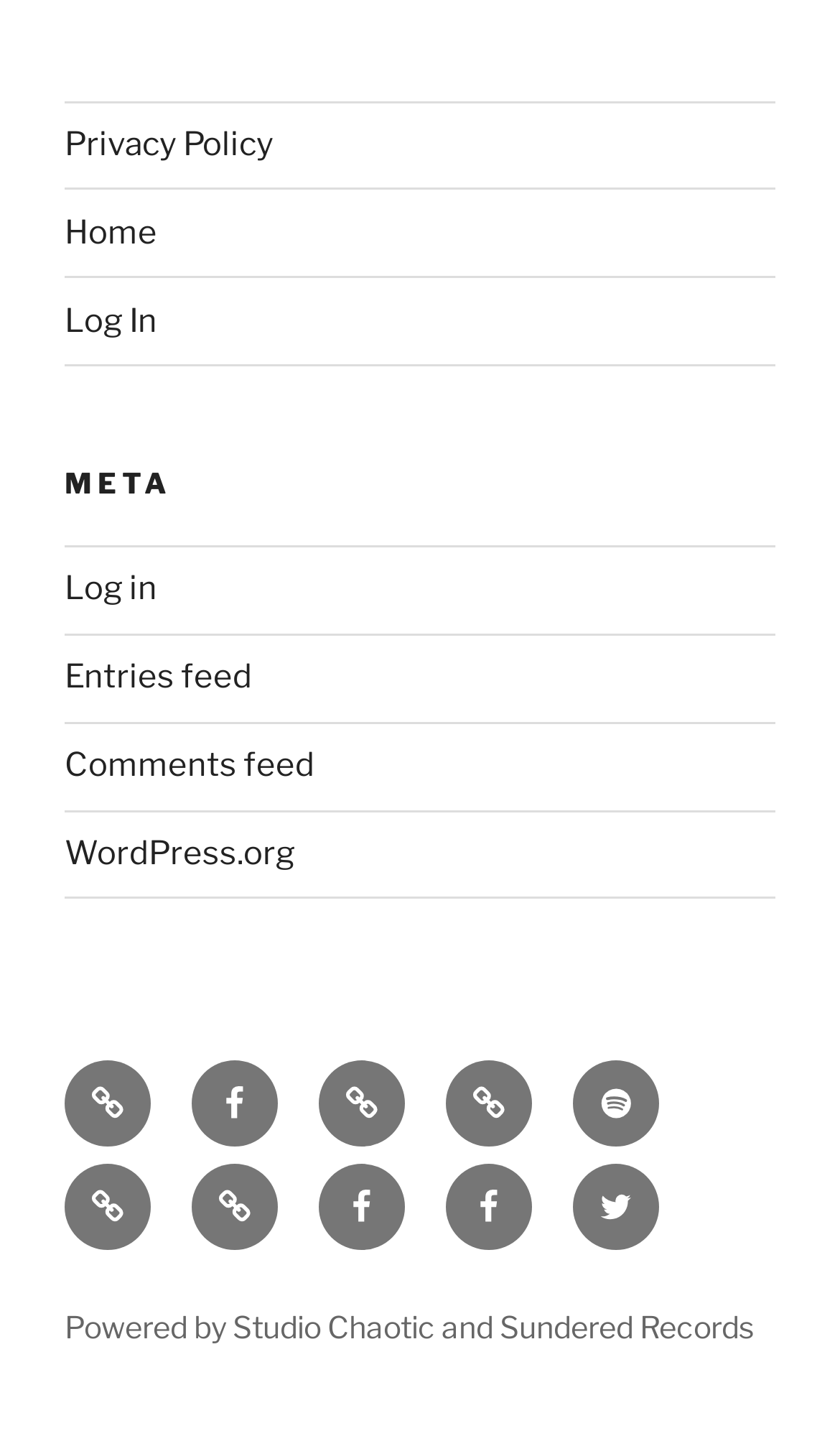Answer the question below using just one word or a short phrase: 
What is the name of the novel mentioned in the 'Footer Social Links Menu'?

ThisSundered World